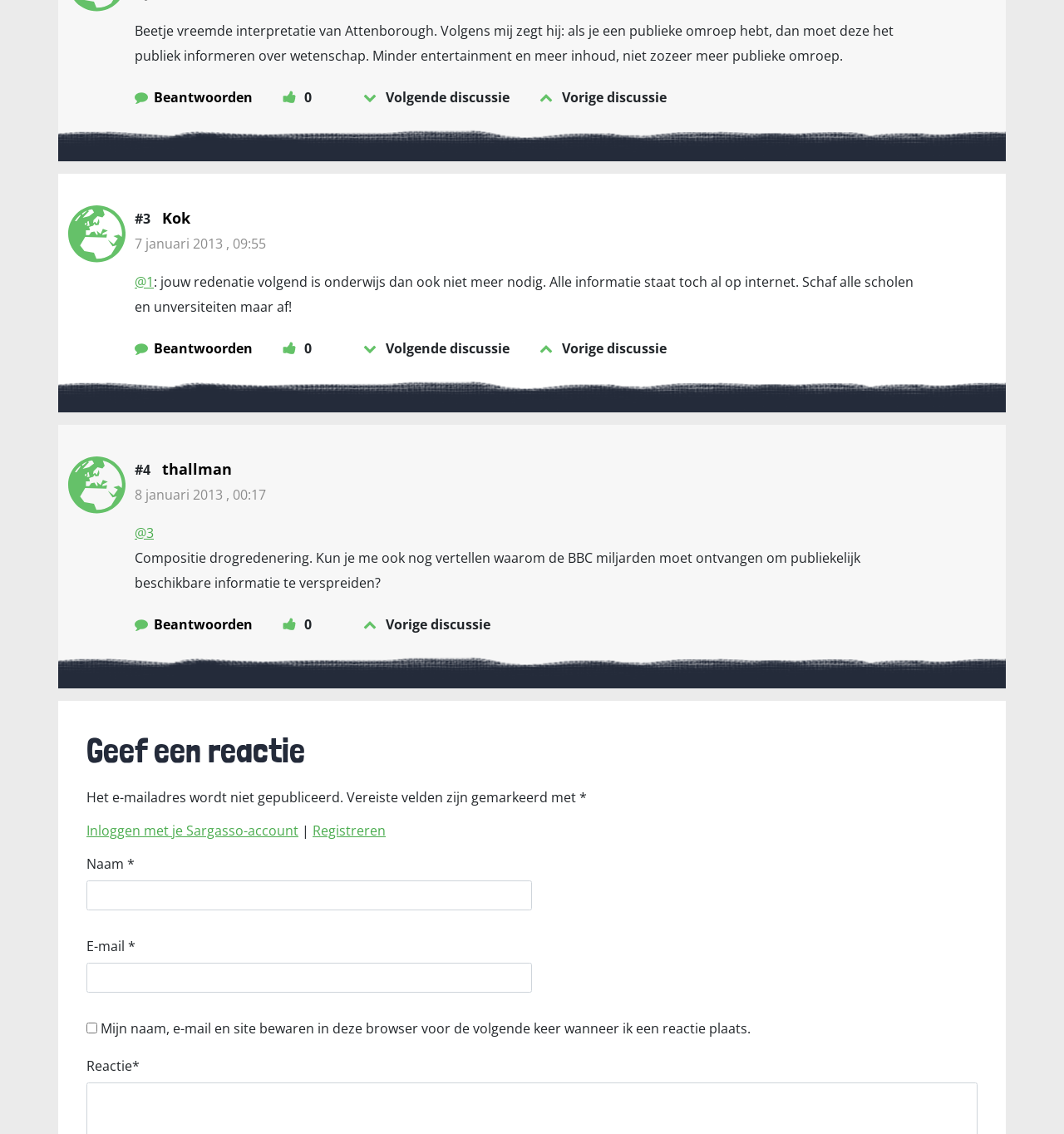Determine the bounding box coordinates of the clickable area required to perform the following instruction: "Click on 'Antwoord op analist'". The coordinates should be represented as four float numbers between 0 and 1: [left, top, right, bottom].

[0.145, 0.077, 0.238, 0.093]